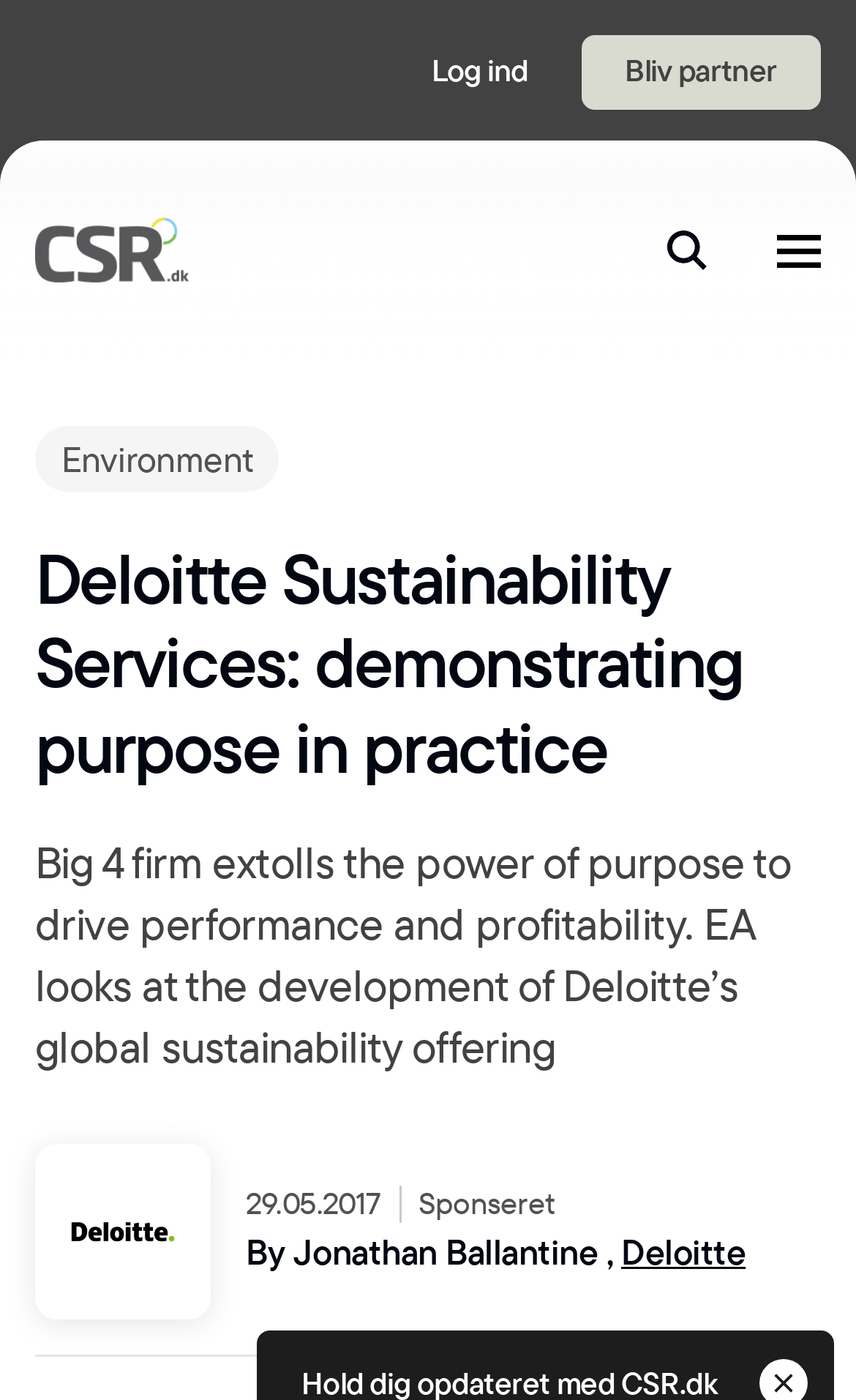Based on the element description "Jobmarked", predict the bounding box coordinates of the UI element.

[0.361, 0.895, 0.554, 0.926]